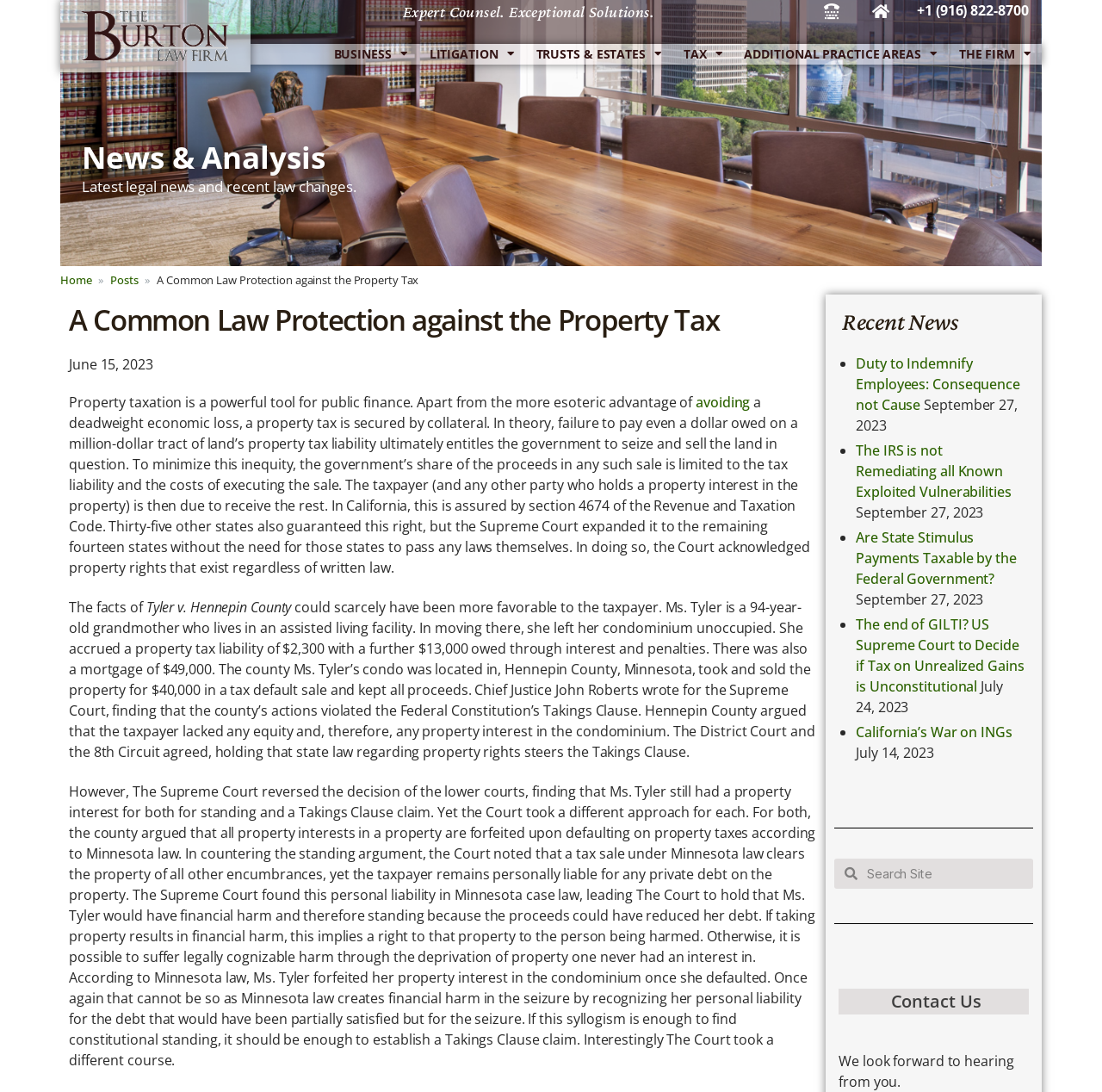Please examine the image and provide a detailed answer to the question: How many recent news articles are listed?

I counted the number of list items in the 'Recent News' section, which are 5 articles with their corresponding dates.